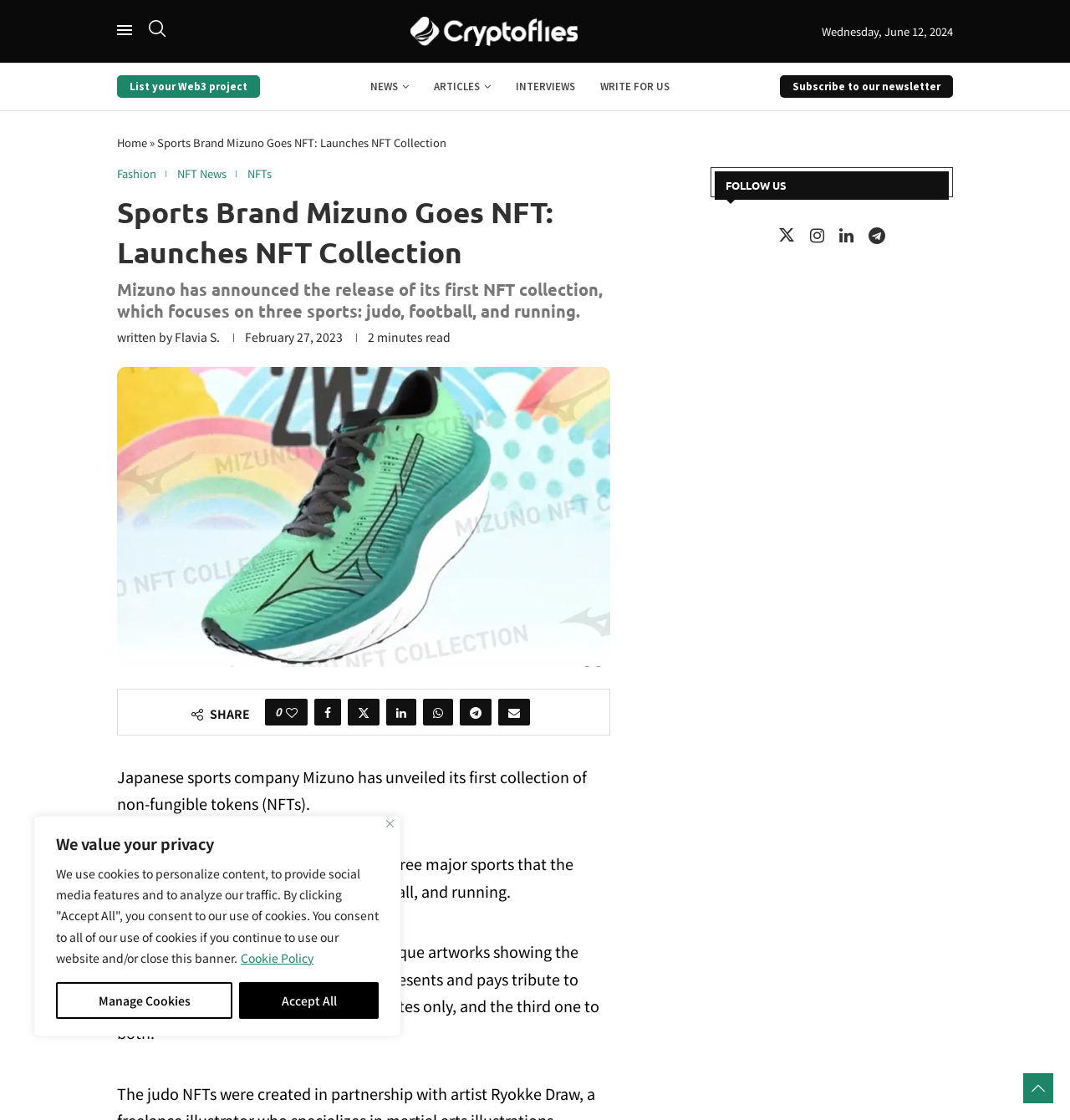Kindly determine the bounding box coordinates for the area that needs to be clicked to execute this instruction: "Search for something".

[0.139, 0.017, 0.155, 0.039]